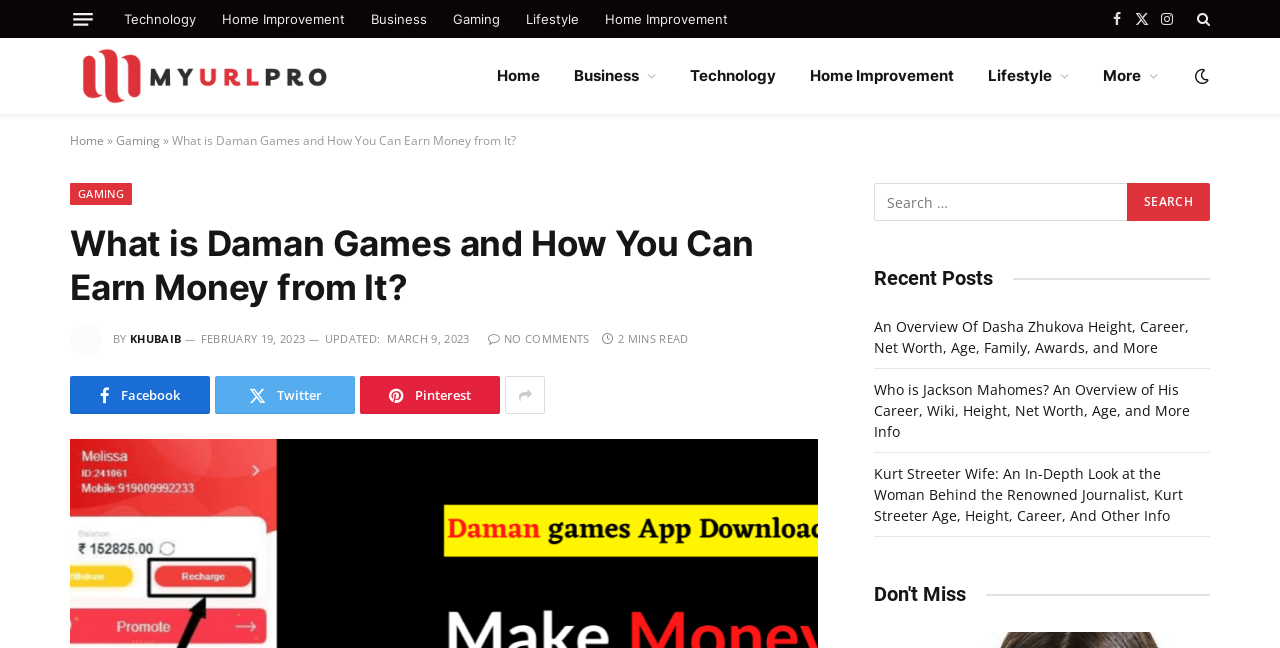Please give the bounding box coordinates of the area that should be clicked to fulfill the following instruction: "Share on Facebook". The coordinates should be in the format of four float numbers from 0 to 1, i.e., [left, top, right, bottom].

[0.864, 0.0, 0.882, 0.059]